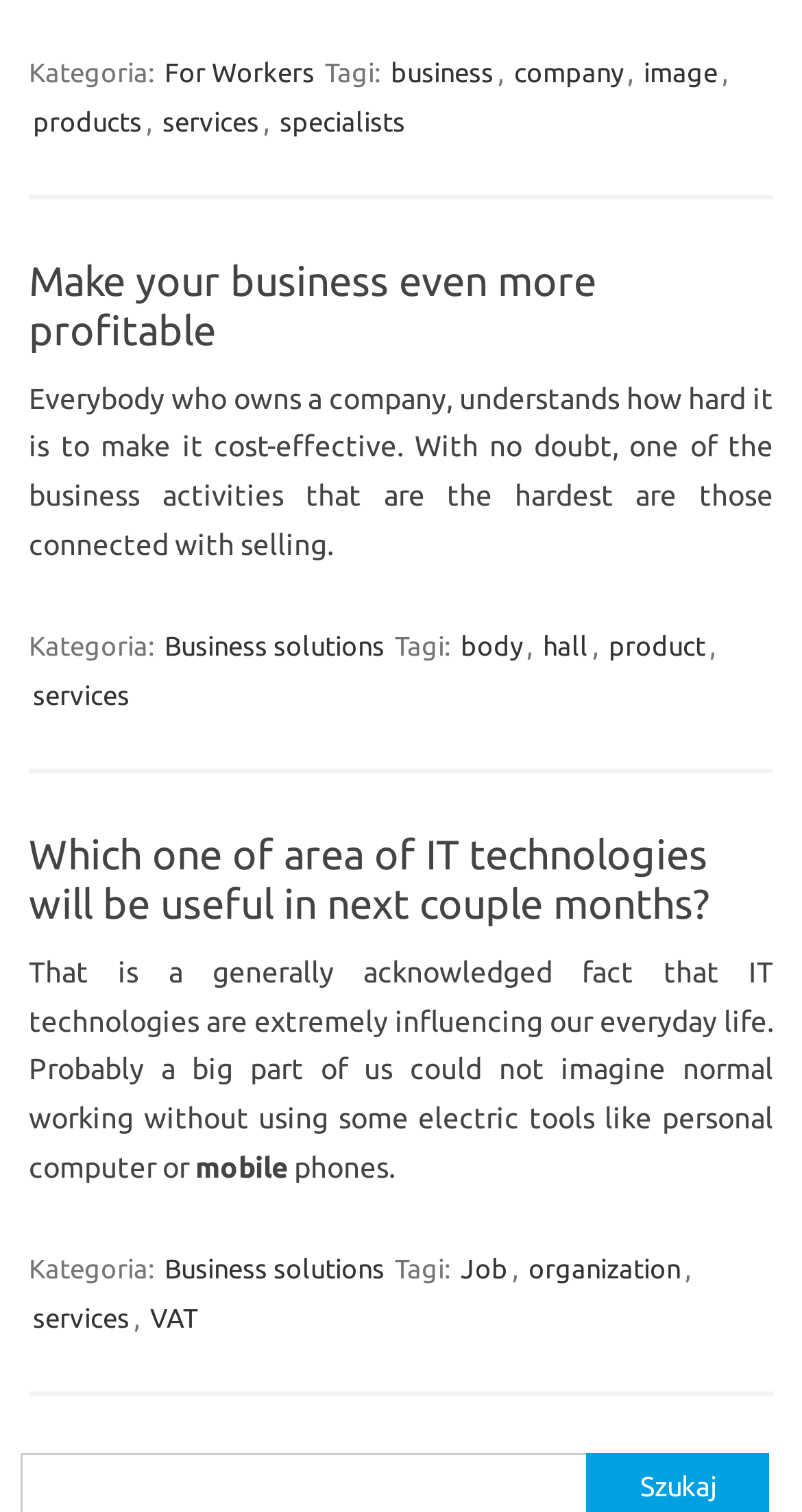Calculate the bounding box coordinates of the UI element given the description: "hall".

[0.672, 0.414, 0.738, 0.439]